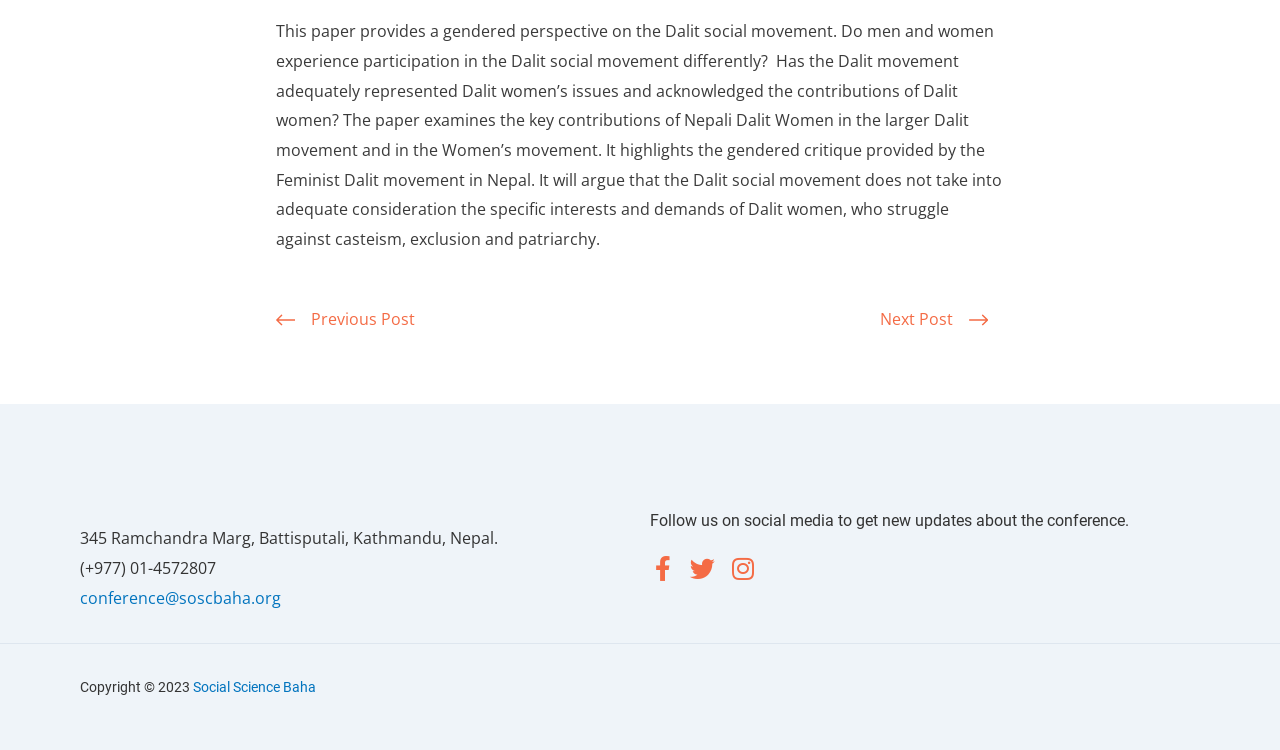What social media platforms can one follow for updates?
Refer to the image and provide a thorough answer to the question.

The webpage suggests following the organization on social media platforms, specifically Facebook and Twitter, to get new updates about the conference.